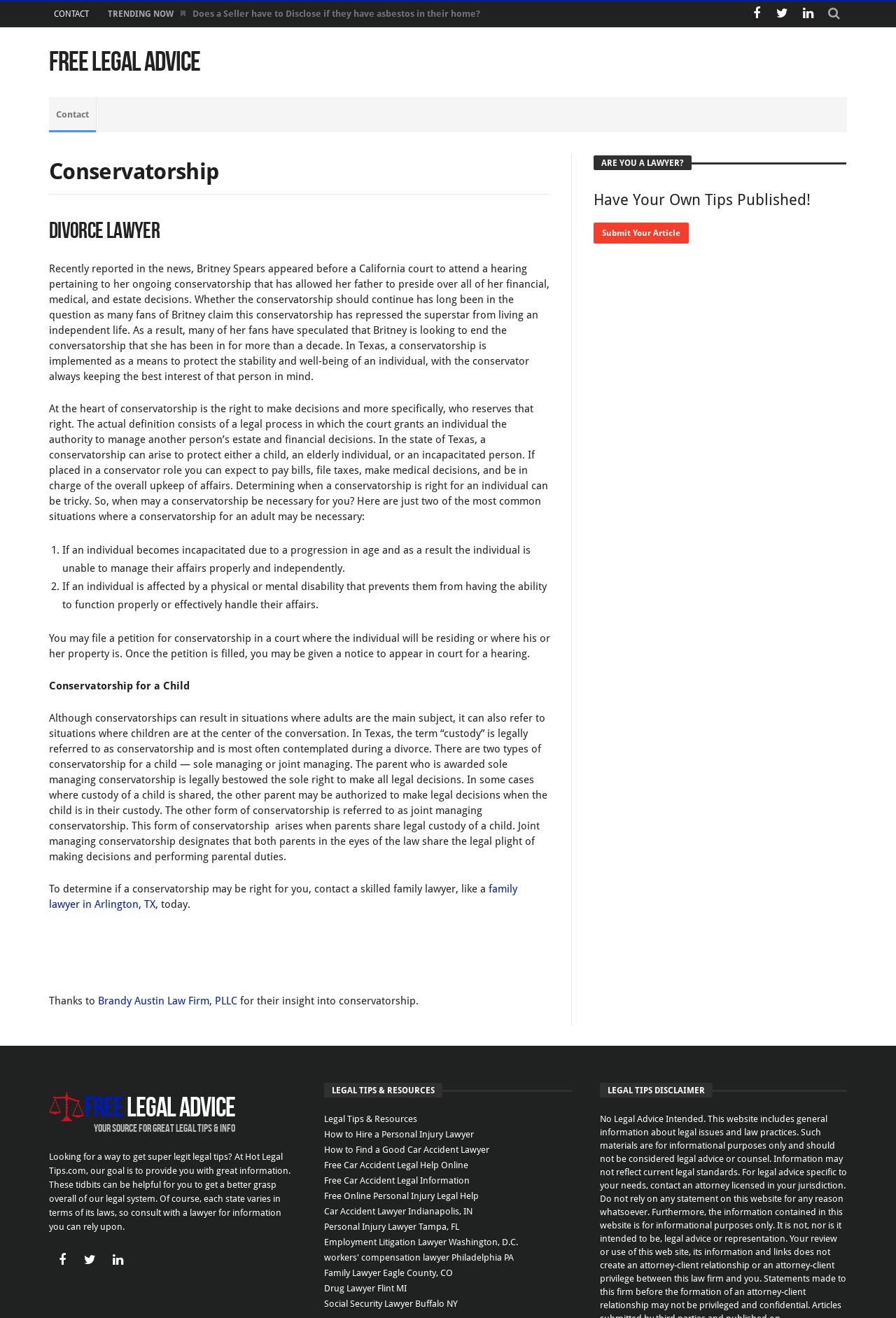Provide the bounding box coordinates of the section that needs to be clicked to accomplish the following instruction: "Learn about joint managing conservatorship."

[0.055, 0.54, 0.611, 0.655]